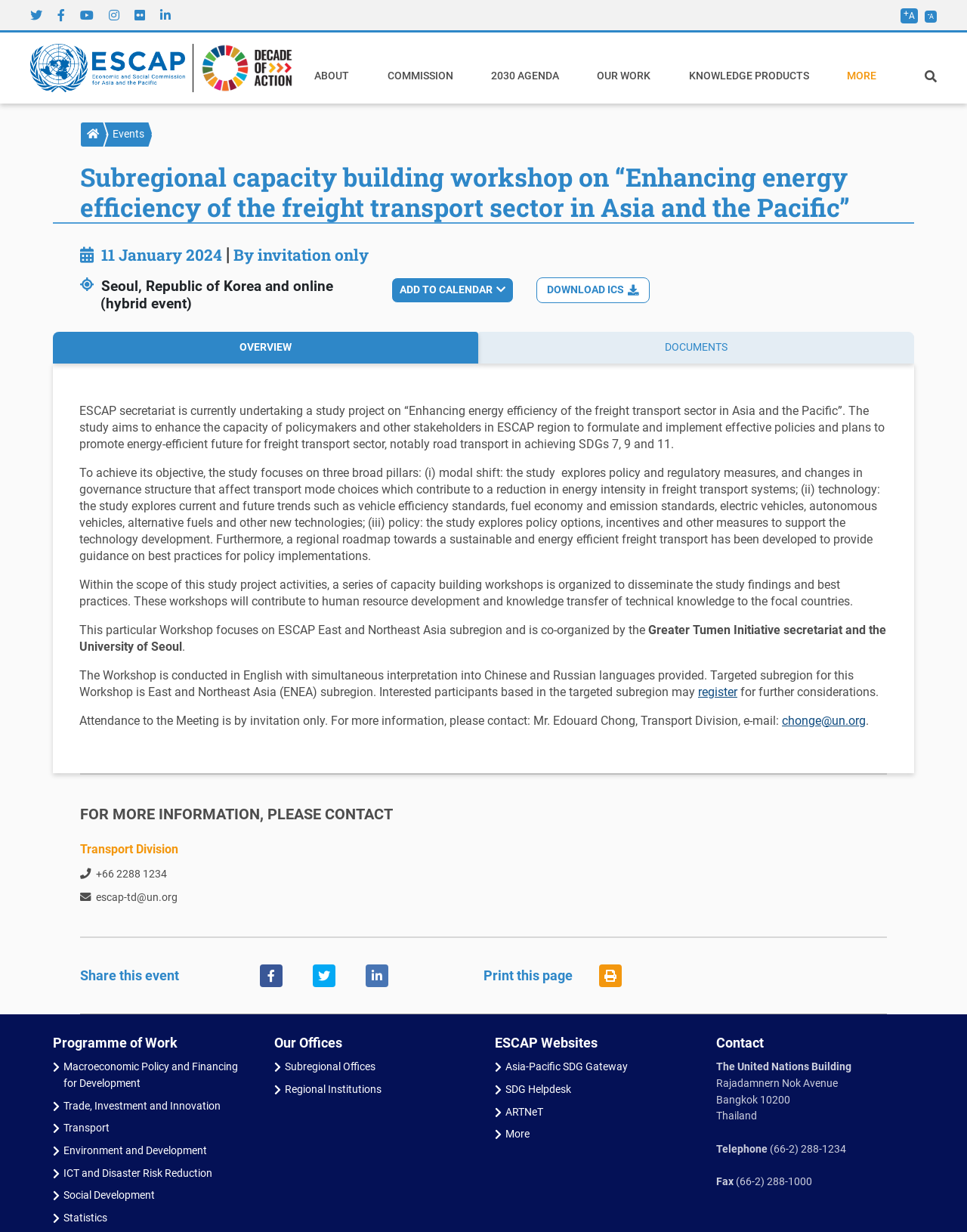Who is the contact person for more information?
Answer with a single word or phrase by referring to the visual content.

Mr. Edouard Chong